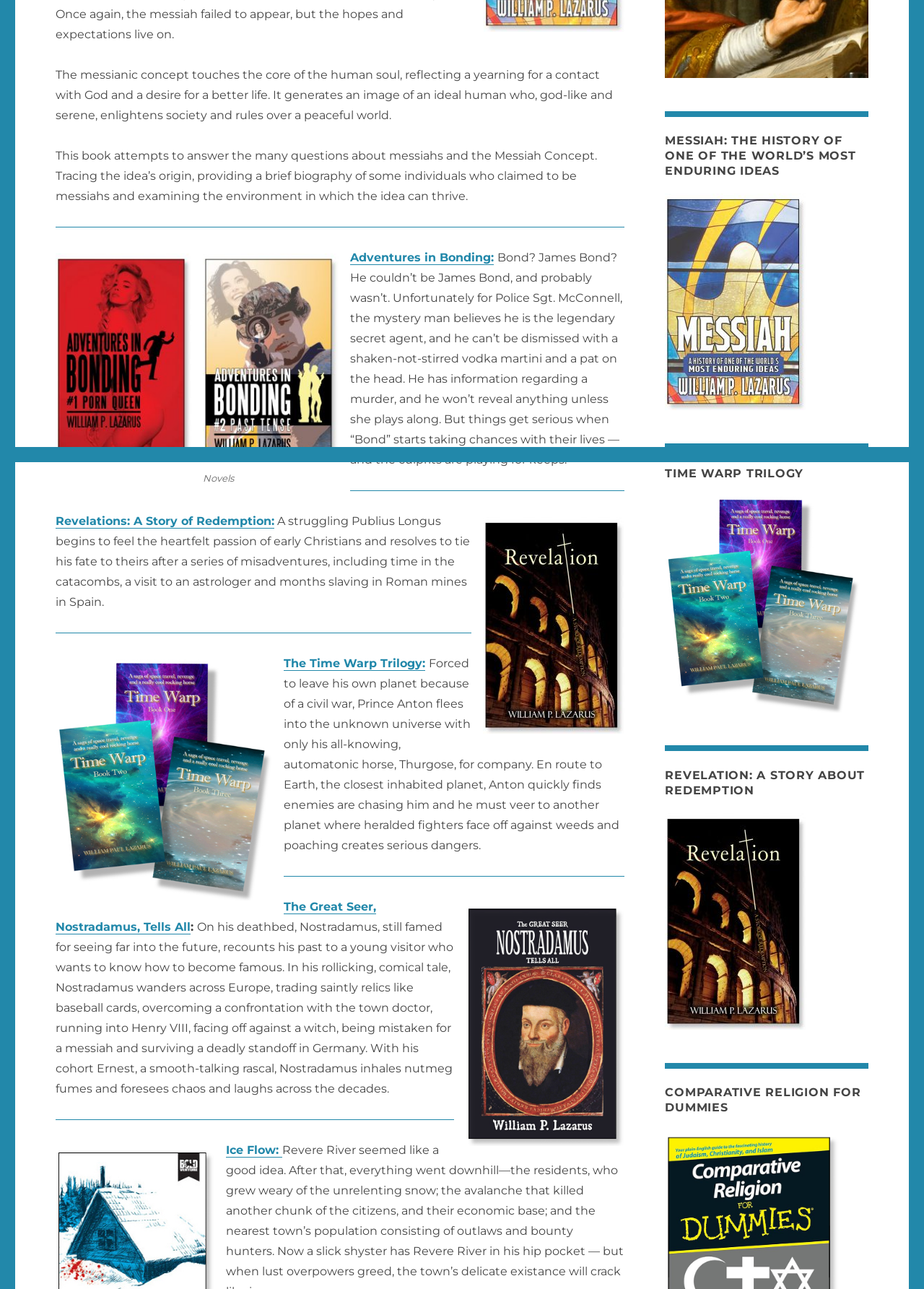Using floating point numbers between 0 and 1, provide the bounding box coordinates in the format (top-left x, top-left y, bottom-right x, bottom-right y). Locate the UI element described here: Revelations: A Story of Redemption:

[0.06, 0.399, 0.297, 0.41]